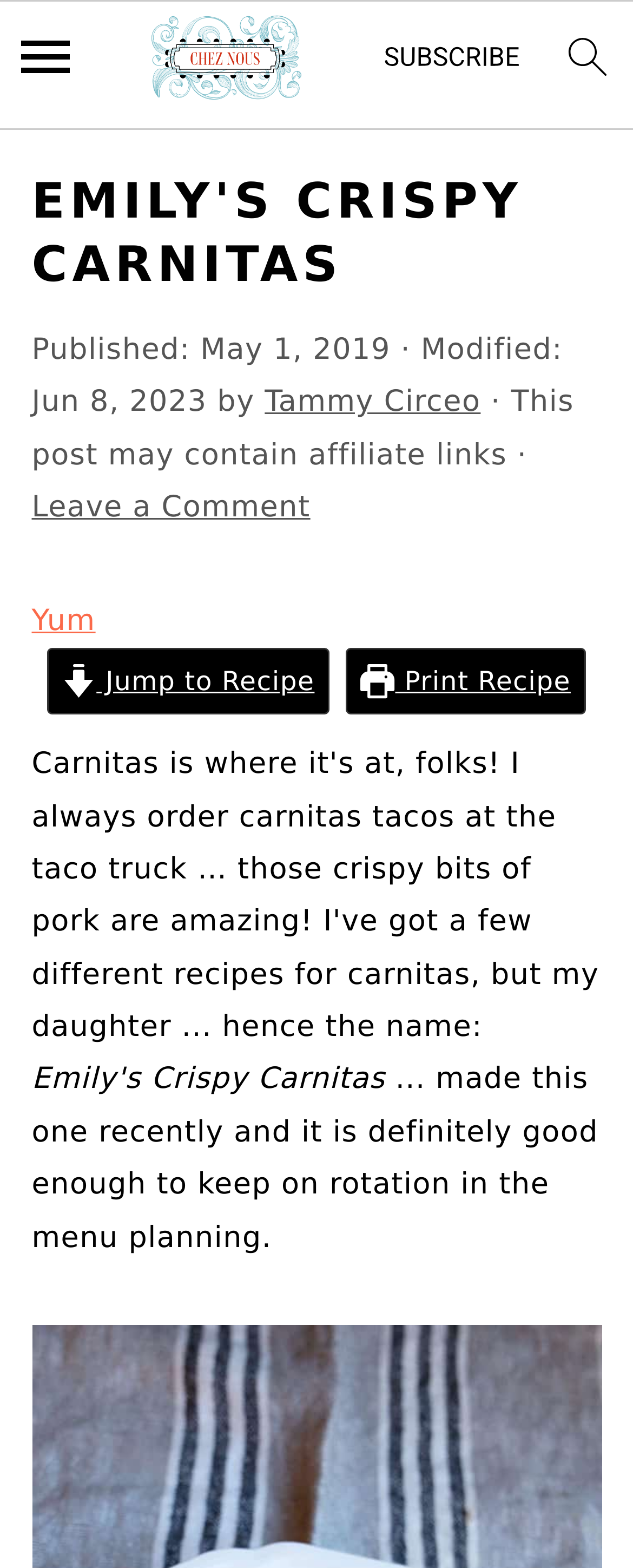Can users leave a comment on the post?
Use the screenshot to answer the question with a single word or phrase.

Yes